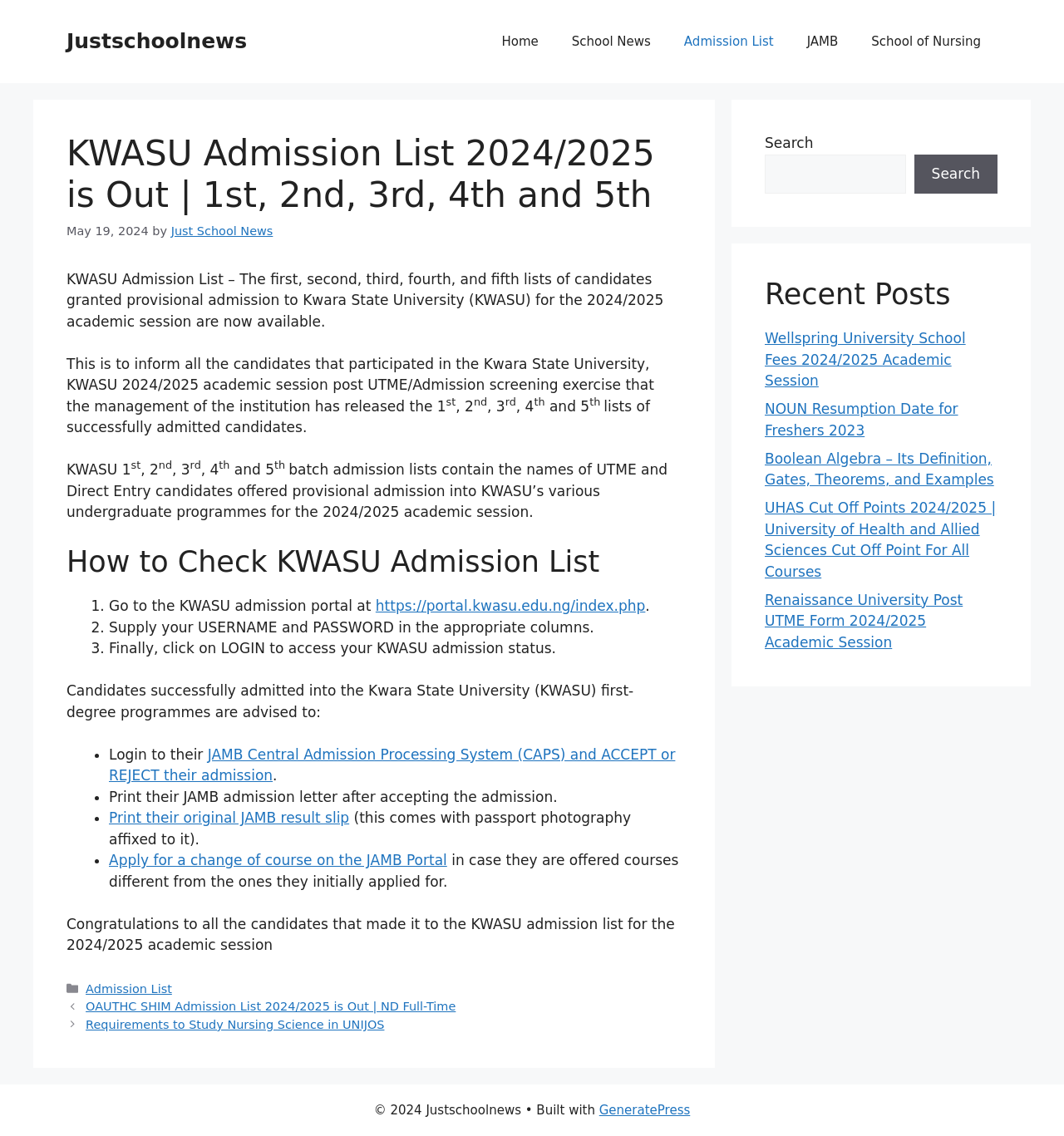Determine the bounding box coordinates of the region to click in order to accomplish the following instruction: "Read about 'Picking the Best Engagement Rings in New York'". Provide the coordinates as four float numbers between 0 and 1, specifically [left, top, right, bottom].

None